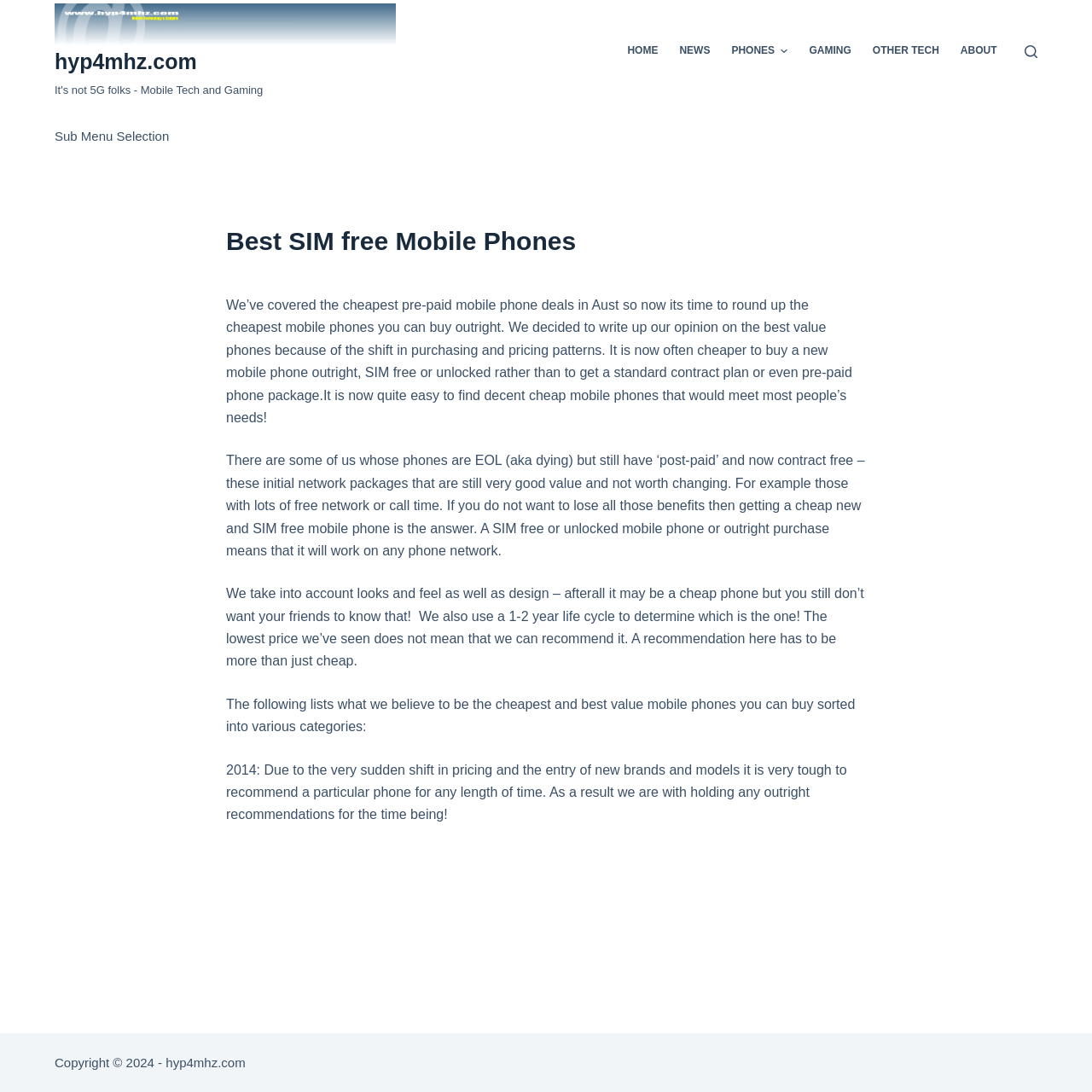What is the time frame considered for a mobile phone's life cycle?
Look at the image and construct a detailed response to the question.

According to the webpage, the life cycle of a mobile phone is considered to be around 1-2 years when determining which phone is the best value.